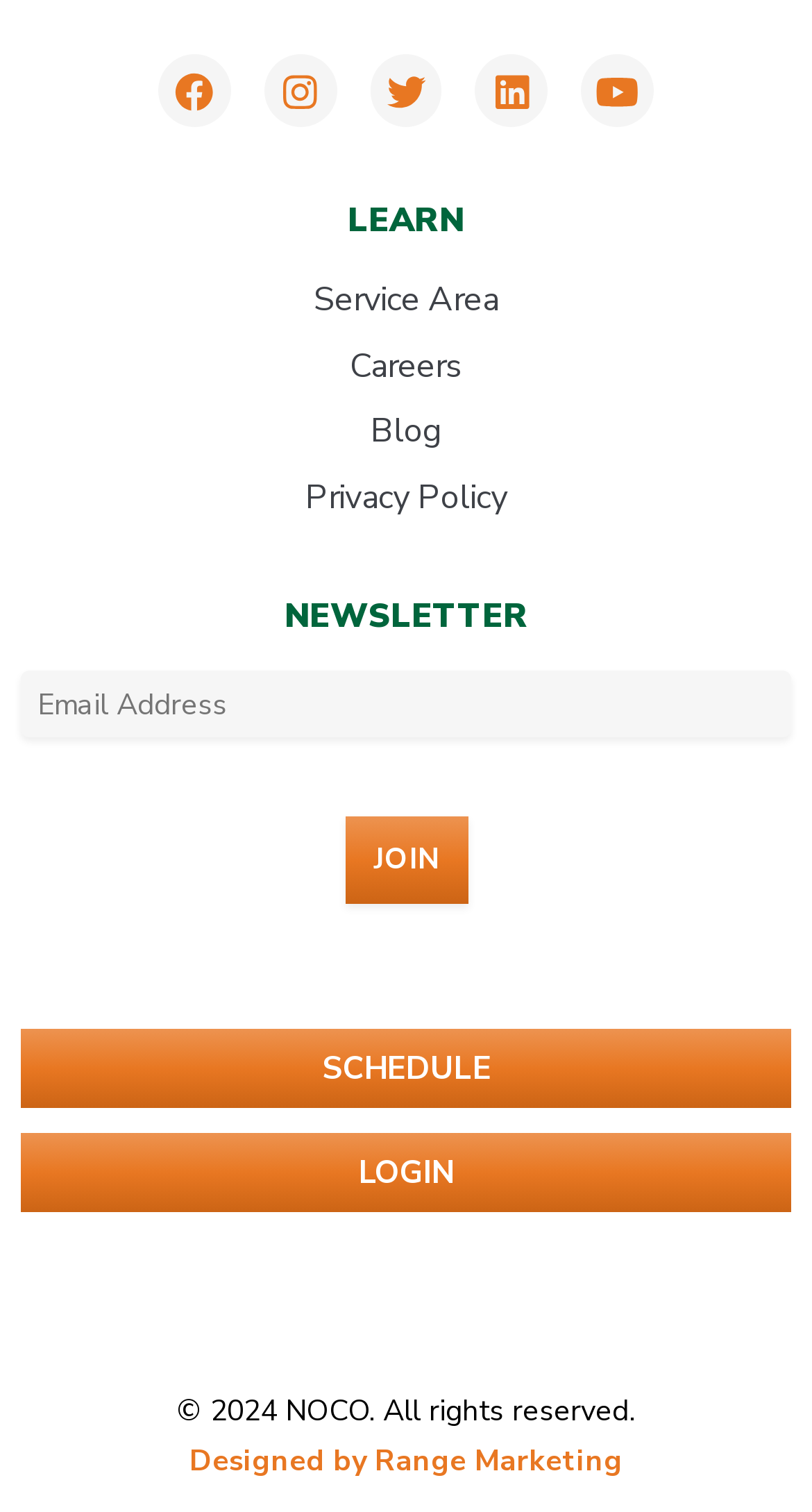Determine the bounding box coordinates of the clickable region to carry out the instruction: "Click on Facebook Link".

[0.195, 0.036, 0.284, 0.084]